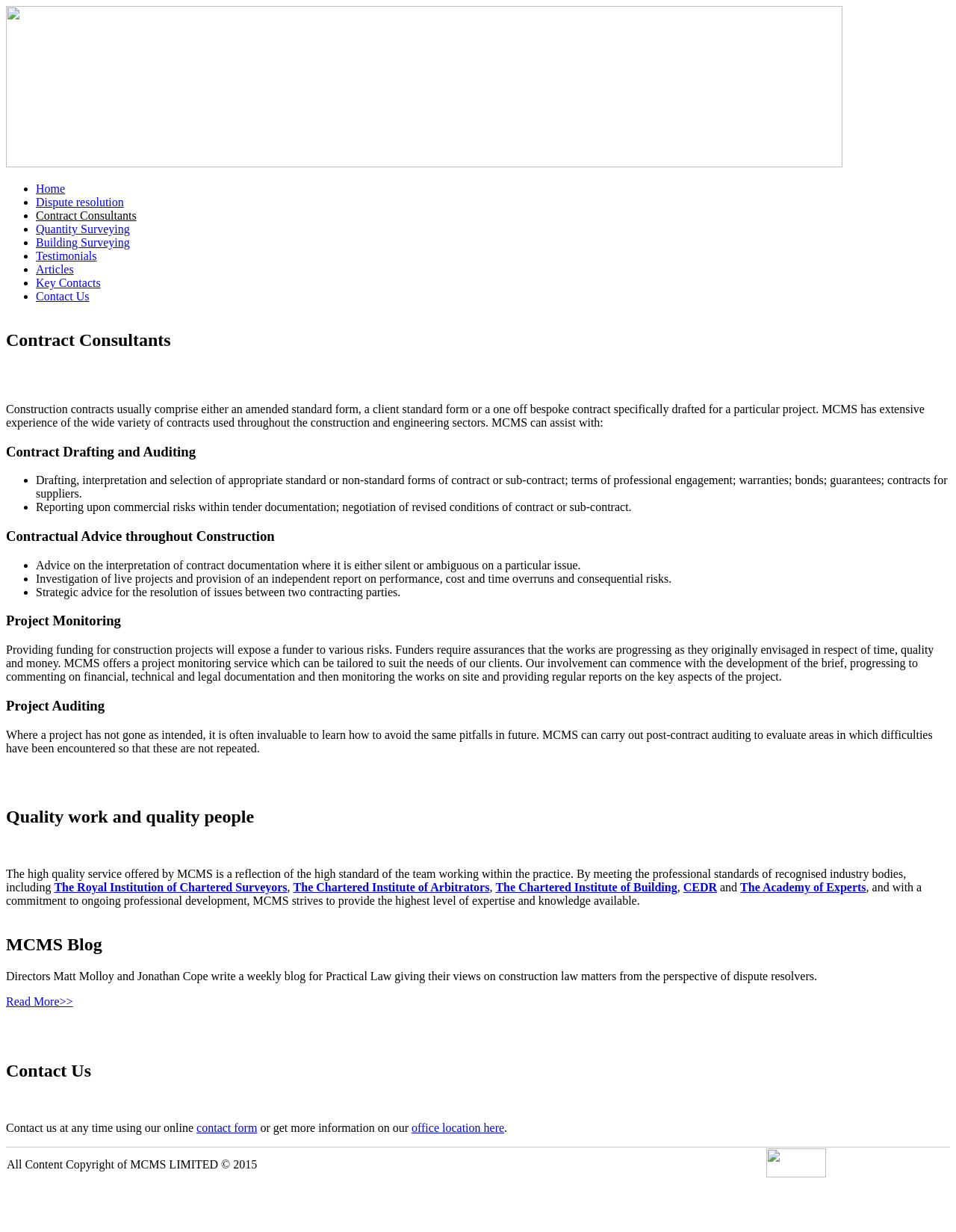Kindly provide the bounding box coordinates of the section you need to click on to fulfill the given instruction: "Visit the Key Contacts page".

[0.038, 0.224, 0.105, 0.235]